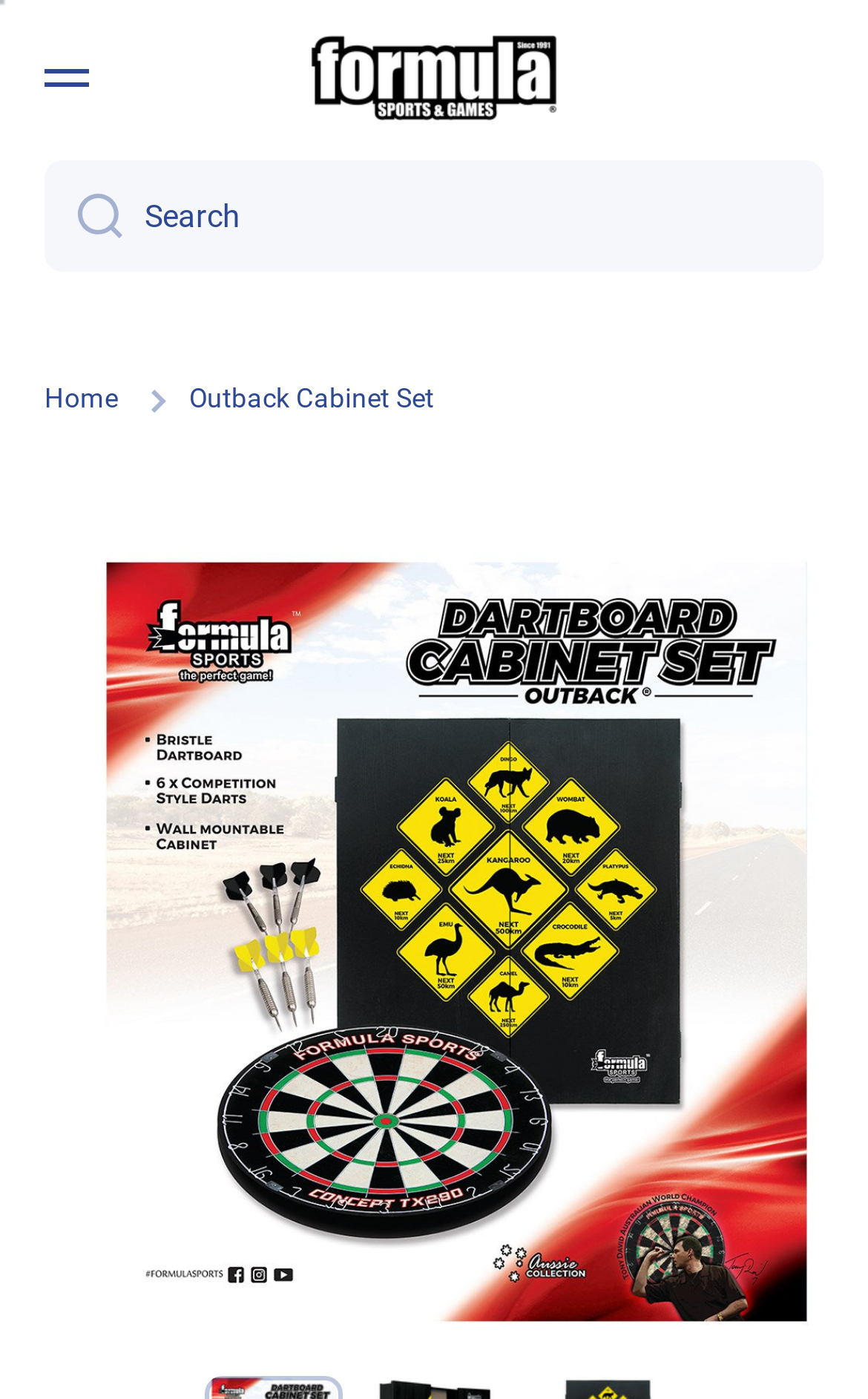Give an in-depth explanation of the webpage layout and content.

The webpage is about the Formula Sports Outback Cabinet Set, which is part of the Aussie Collection. At the top left, there is a details section with a disclosure triangle that can be expanded. Below the details section, there is a logo of Formula Sports, which is an image. 

On the top right, there is a search bar with a search button and a magnifying glass icon. The search bar spans across most of the top section of the page. 

Below the search bar, there is a navigation section with a "Home" link and an image. 

The main content of the page is focused on the Outback Cabinet Set, with a title "Outback Cabinet Set" in the middle of the page. There is also a "Skip to product information" link above the main content.